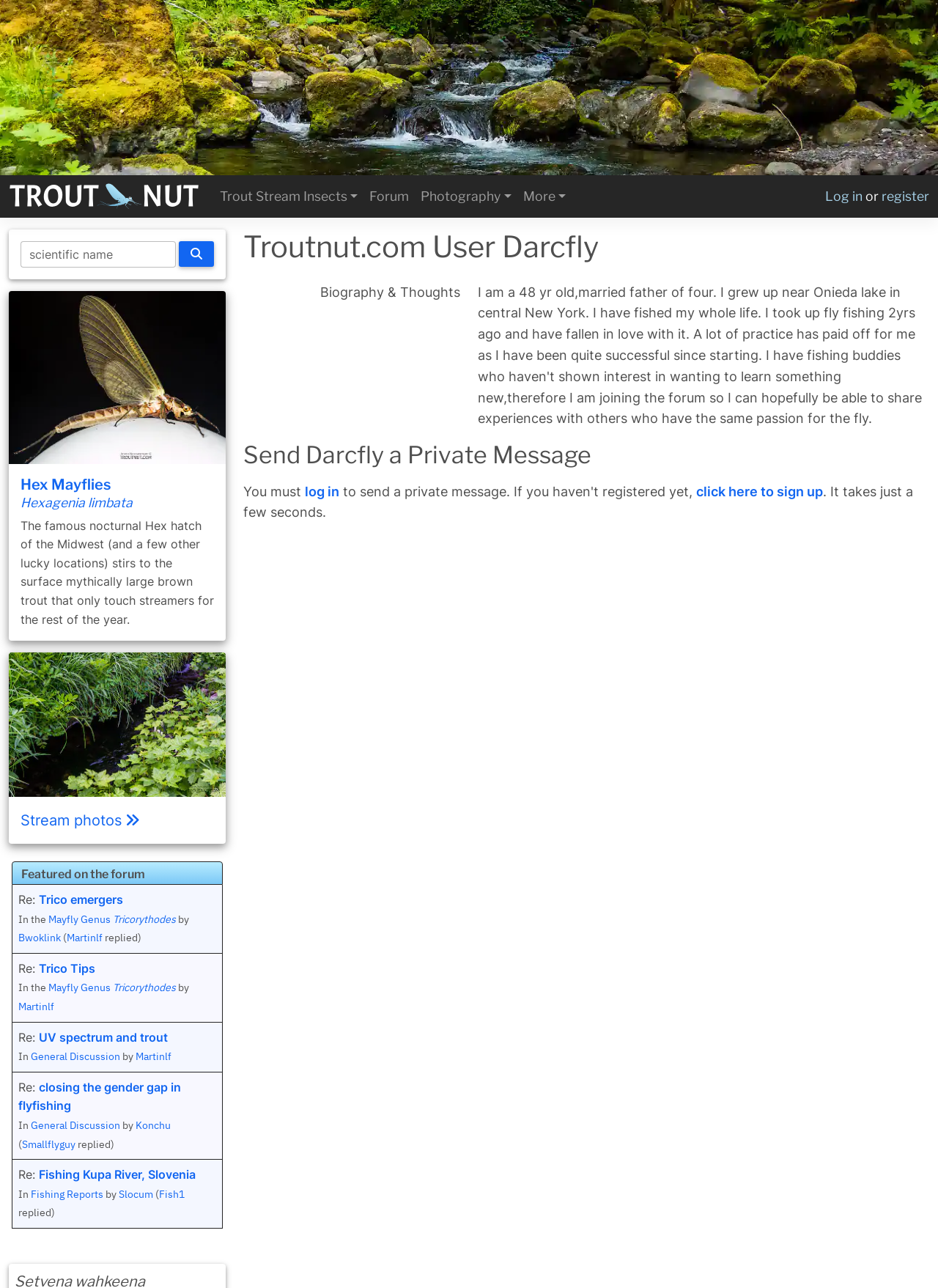Answer the question using only a single word or phrase: 
What is the name of the user?

Darcfly